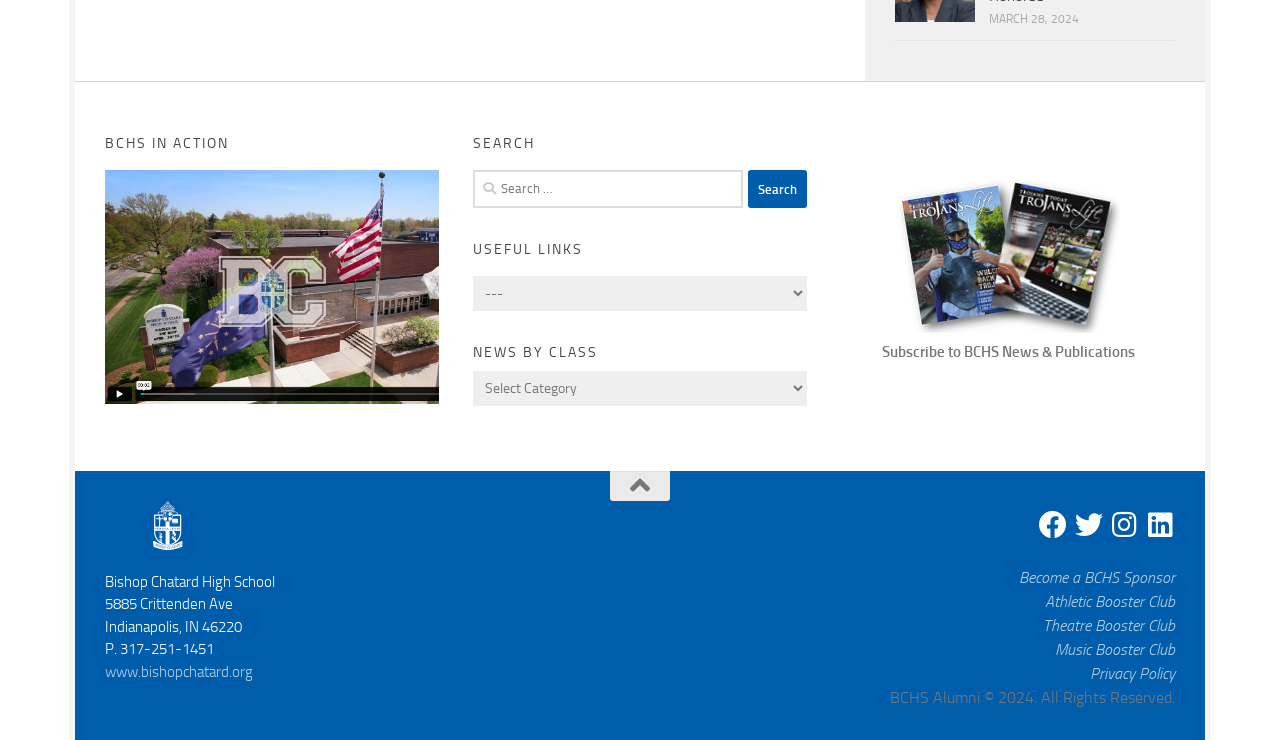Based on the element description www.bishopchatard.org, identify the bounding box coordinates for the UI element. The coordinates should be in the format (top-left x, top-left y, bottom-right x, bottom-right y) and within the 0 to 1 range.

[0.082, 0.896, 0.198, 0.92]